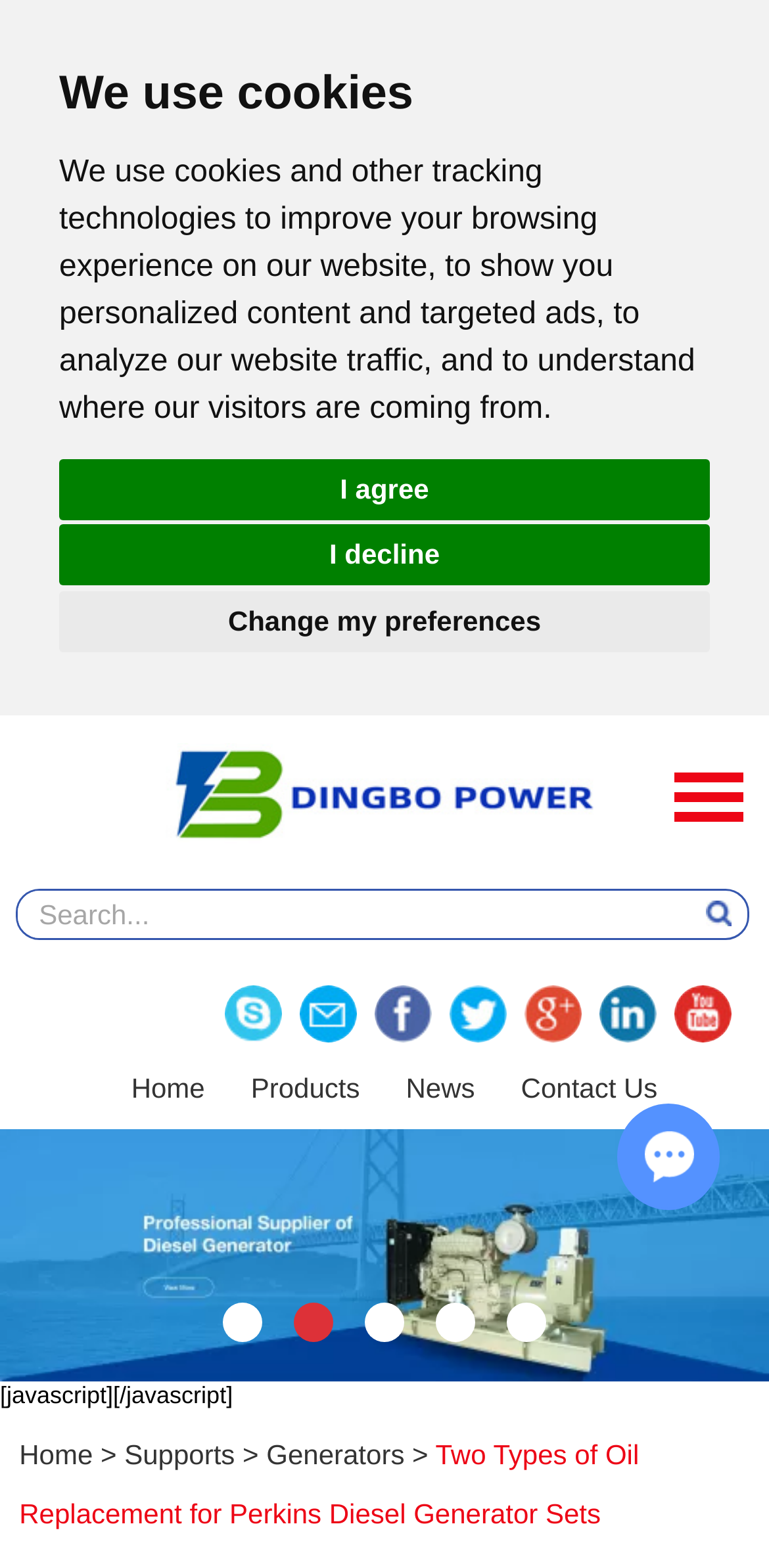How many navigation links are in the top menu?
Provide a comprehensive and detailed answer to the question.

I counted the number of links in the top menu, which are 'Home', 'Products', 'News', 'Contact Us', and 'Jiangsu Starlight Electricity Equipments Co.,Ltd.'. Therefore, there are 5 navigation links in the top menu.